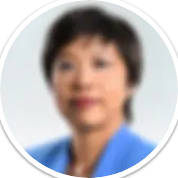Respond with a single word or phrase to the following question:
What is the theme of the panel discussion?

Corporate success stories and leadership